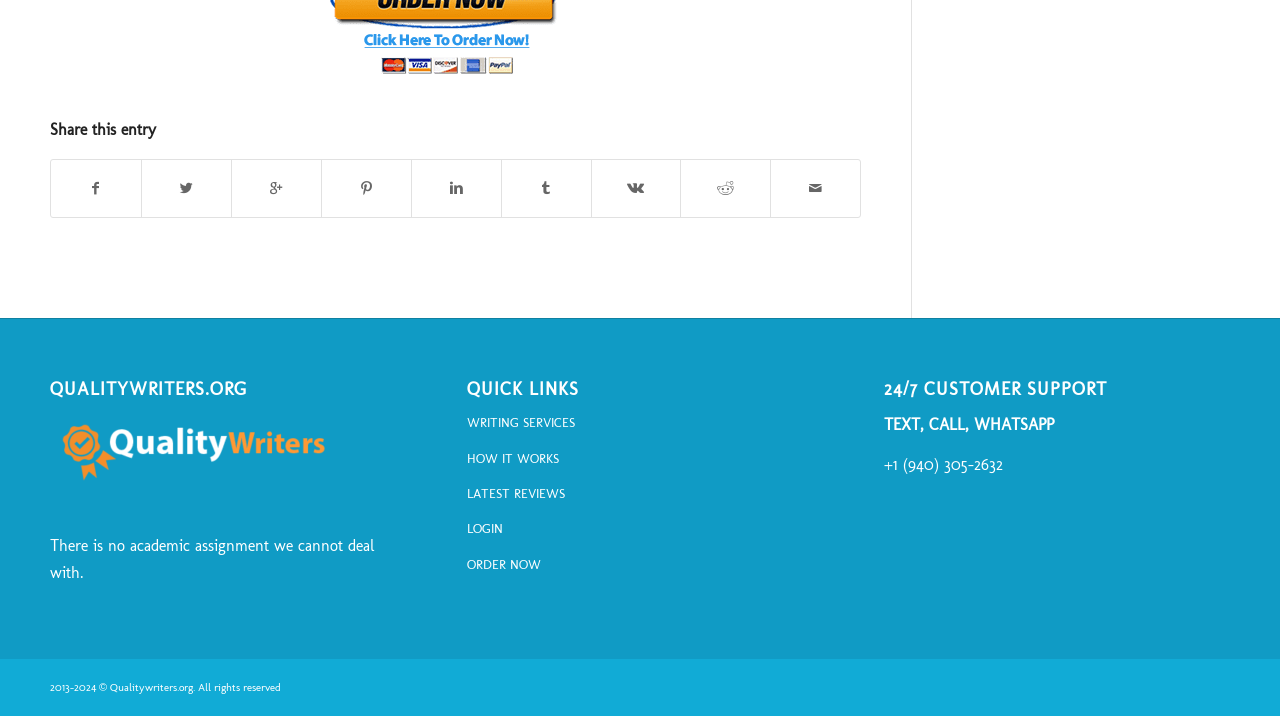Specify the bounding box coordinates of the region I need to click to perform the following instruction: "Click on the 'ORDER NOW' button". The coordinates must be four float numbers in the range of 0 to 1, i.e., [left, top, right, bottom].

[0.365, 0.765, 0.635, 0.815]